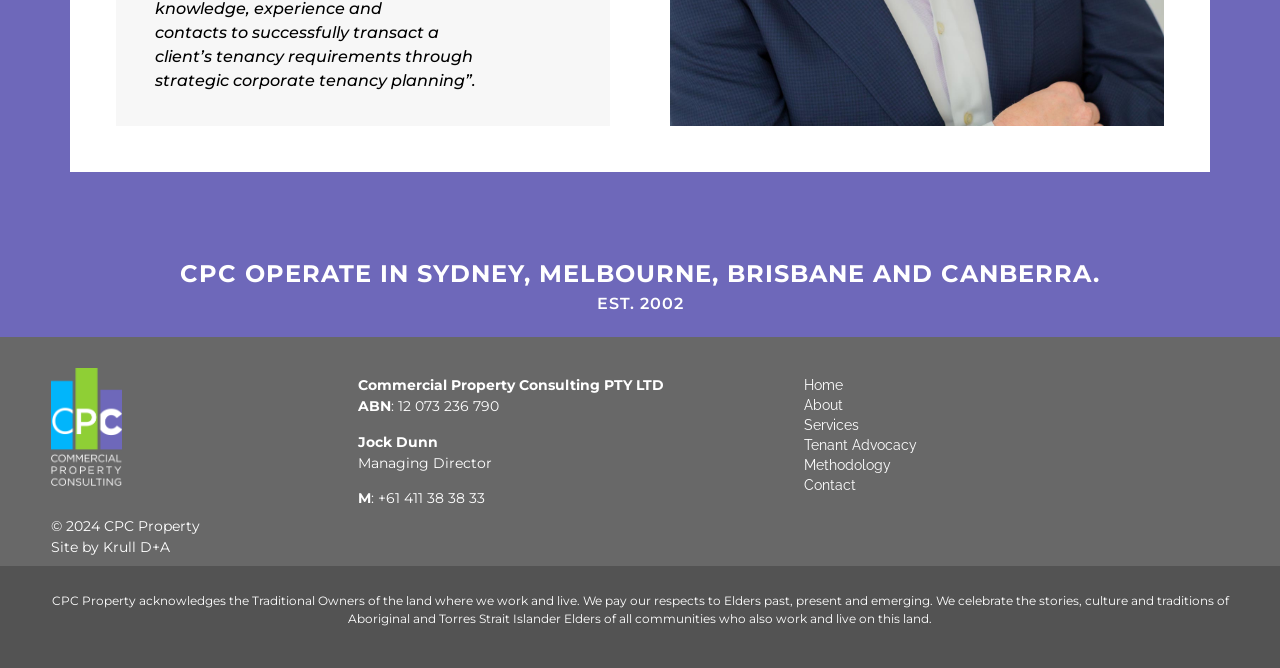Who is the Managing Director?
Please craft a detailed and exhaustive response to the question.

The name of the Managing Director is mentioned in the StaticText element with the text 'Jock Dunn' which is followed by the StaticText element with the text 'Managing Director'.